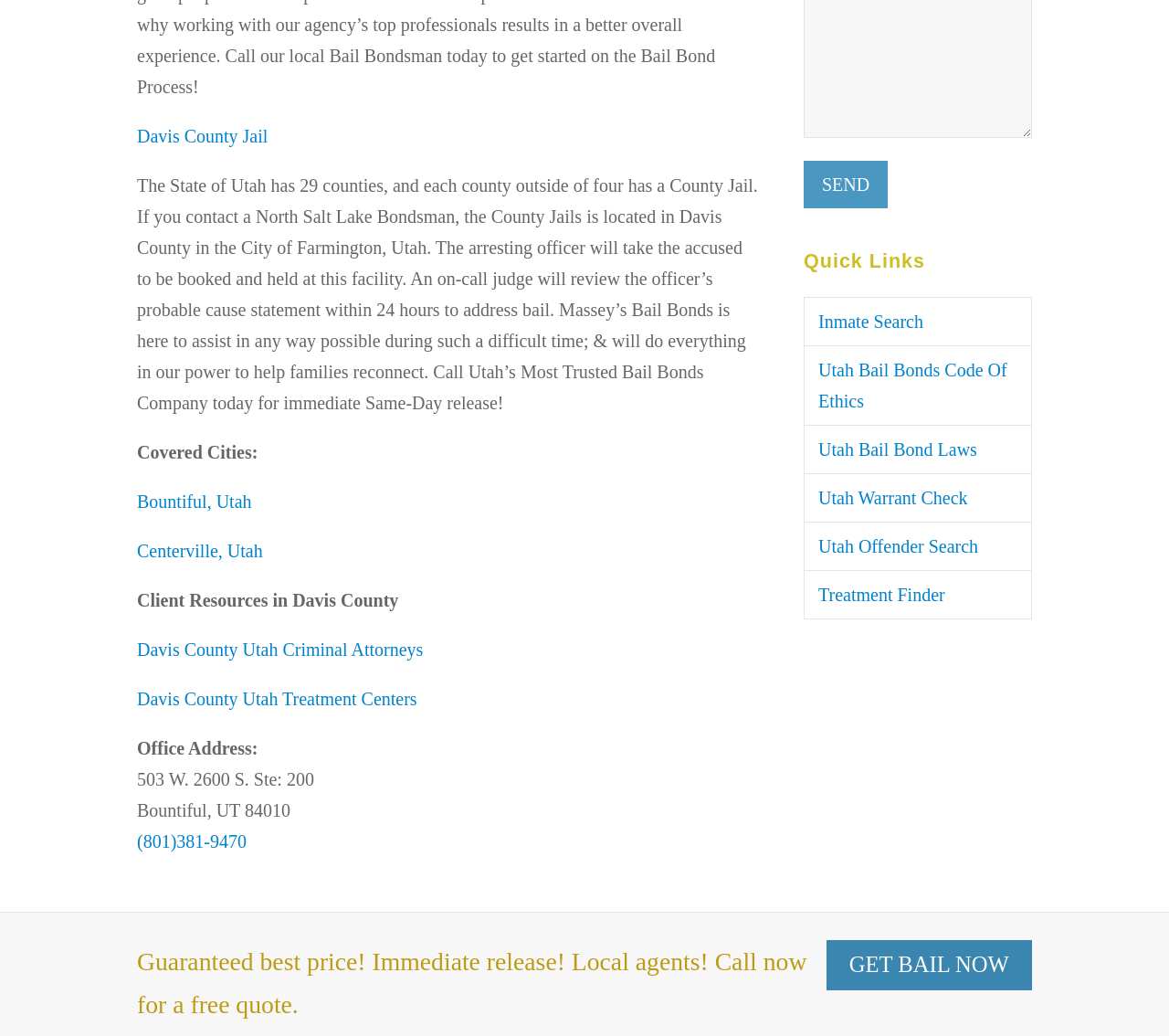Determine the bounding box coordinates for the UI element with the following description: "Davis County Utah Treatment Centers". The coordinates should be four float numbers between 0 and 1, represented as [left, top, right, bottom].

[0.117, 0.665, 0.357, 0.684]